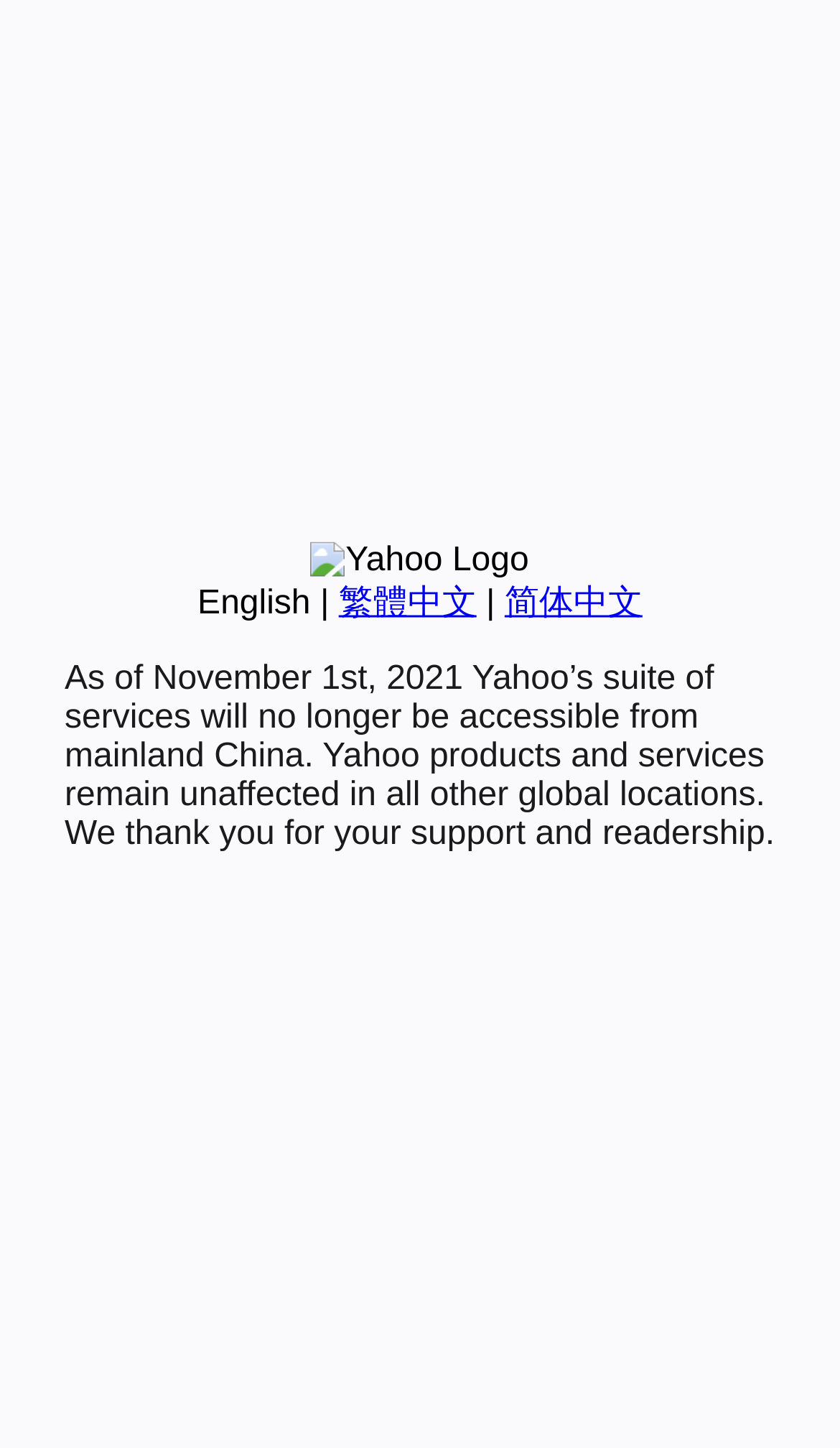Please provide the bounding box coordinates in the format (top-left x, top-left y, bottom-right x, bottom-right y). Remember, all values are floating point numbers between 0 and 1. What is the bounding box coordinate of the region described as: 繁體中文

[0.403, 0.404, 0.567, 0.429]